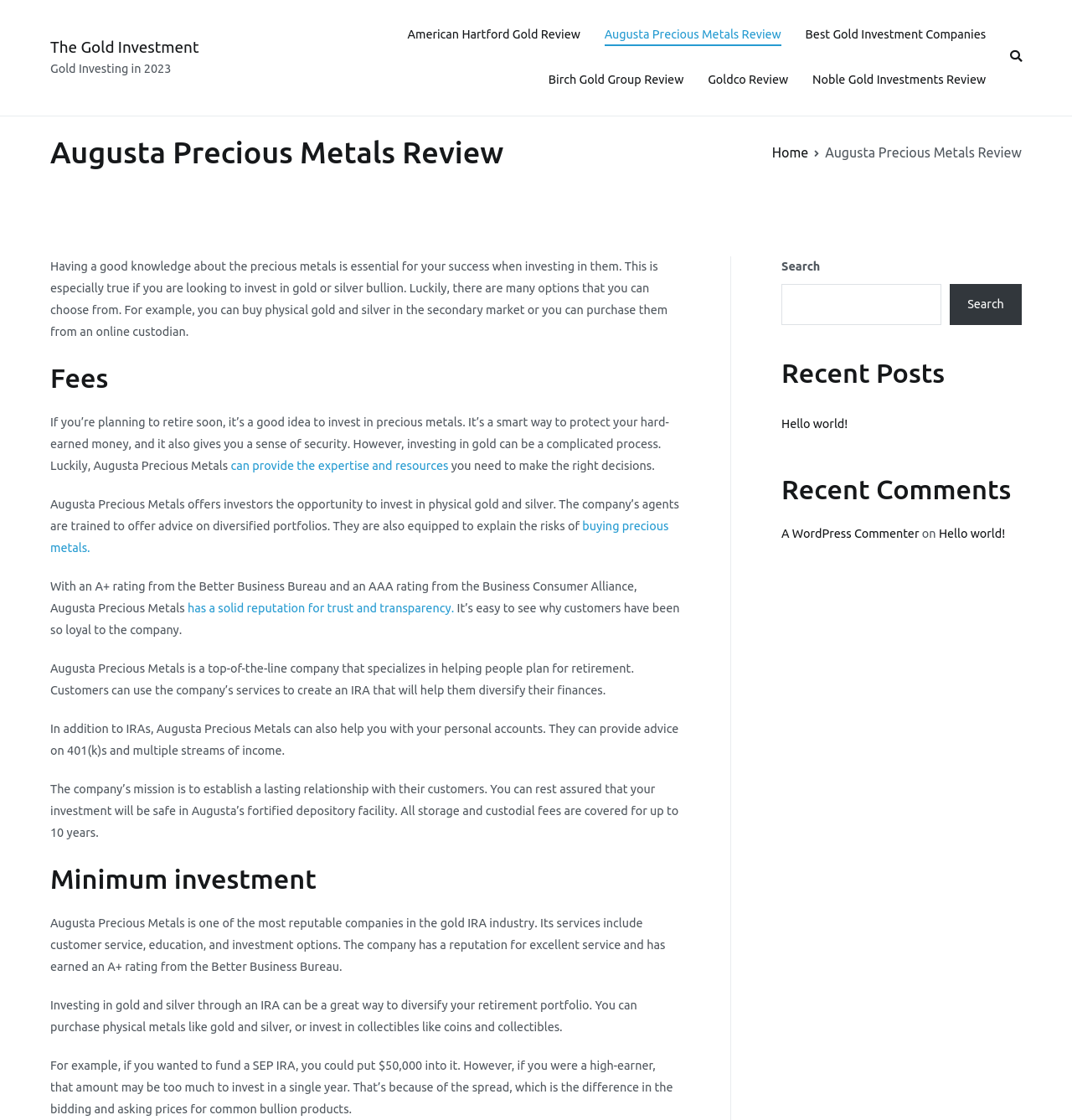Locate the bounding box coordinates of the clickable region to complete the following instruction: "View 'Recent Posts'."

[0.729, 0.317, 0.953, 0.349]